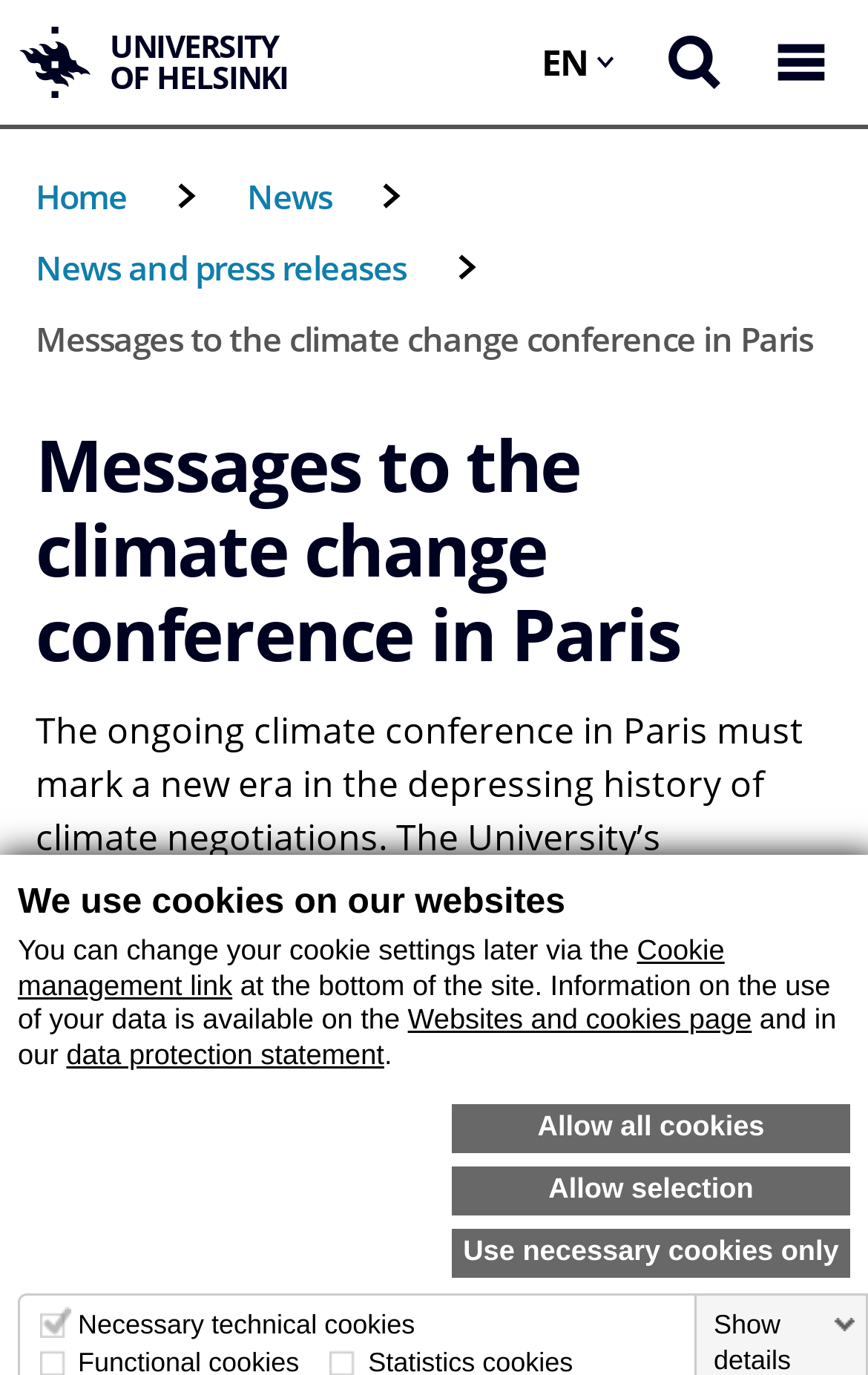Determine the primary headline of the webpage.

Messages to the climate change conference in Paris